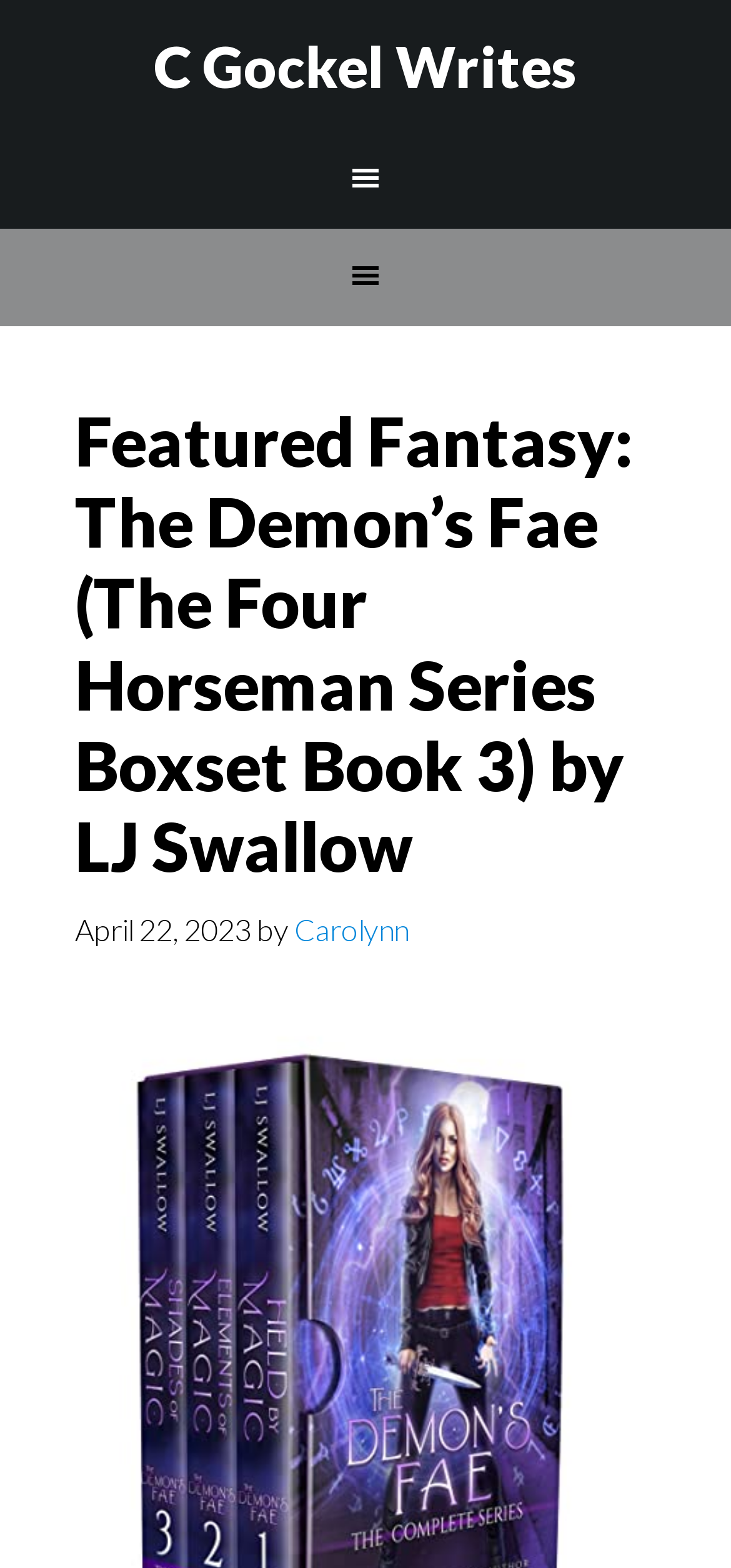What is the name of the series that the featured fantasy book belongs to?
Using the visual information, respond with a single word or phrase.

The Four Horseman Series